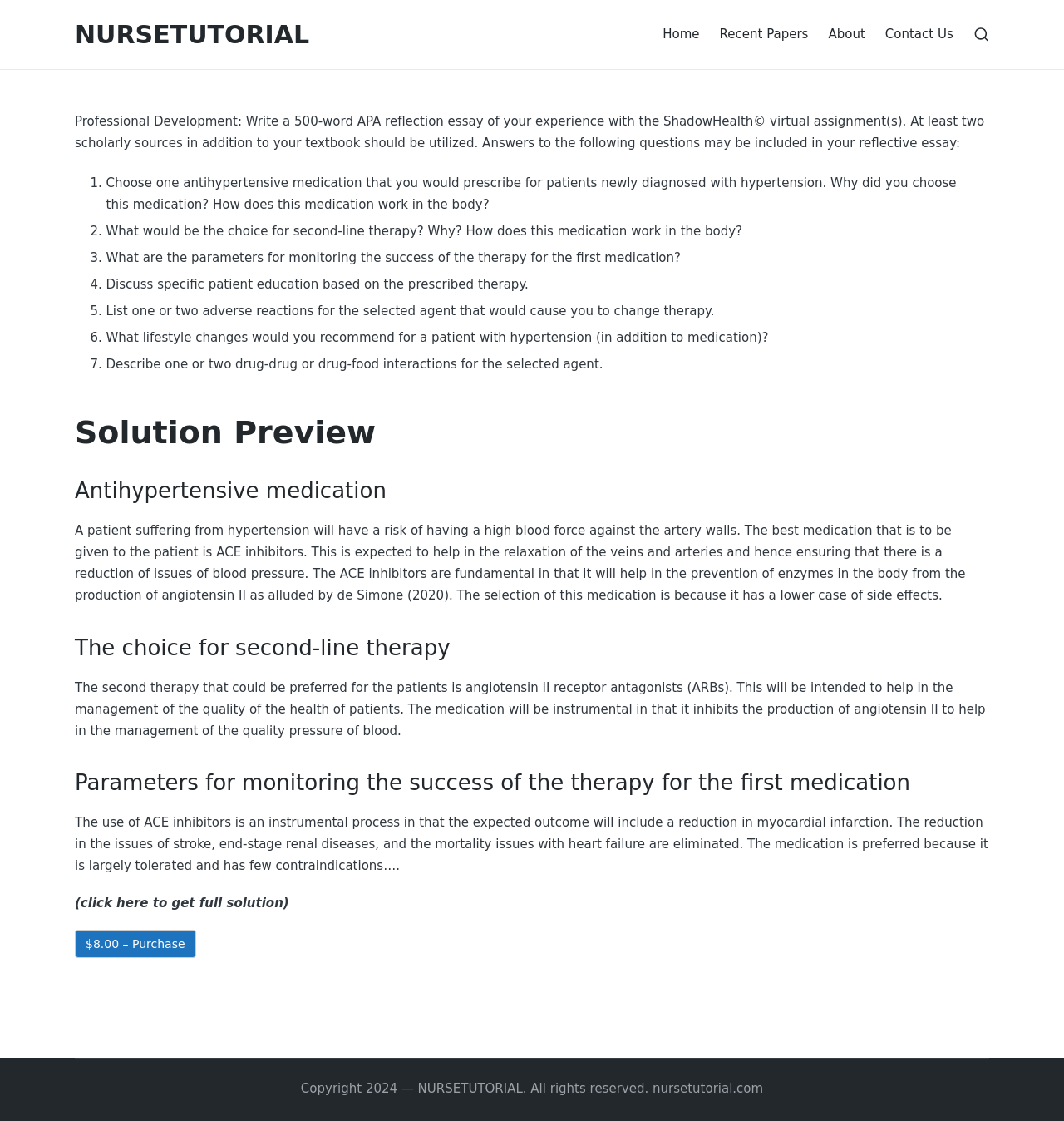Locate the bounding box of the UI element based on this description: "Scroll to Top". Provide four float numbers between 0 and 1 as [left, top, right, bottom].

[0.953, 0.931, 0.984, 0.961]